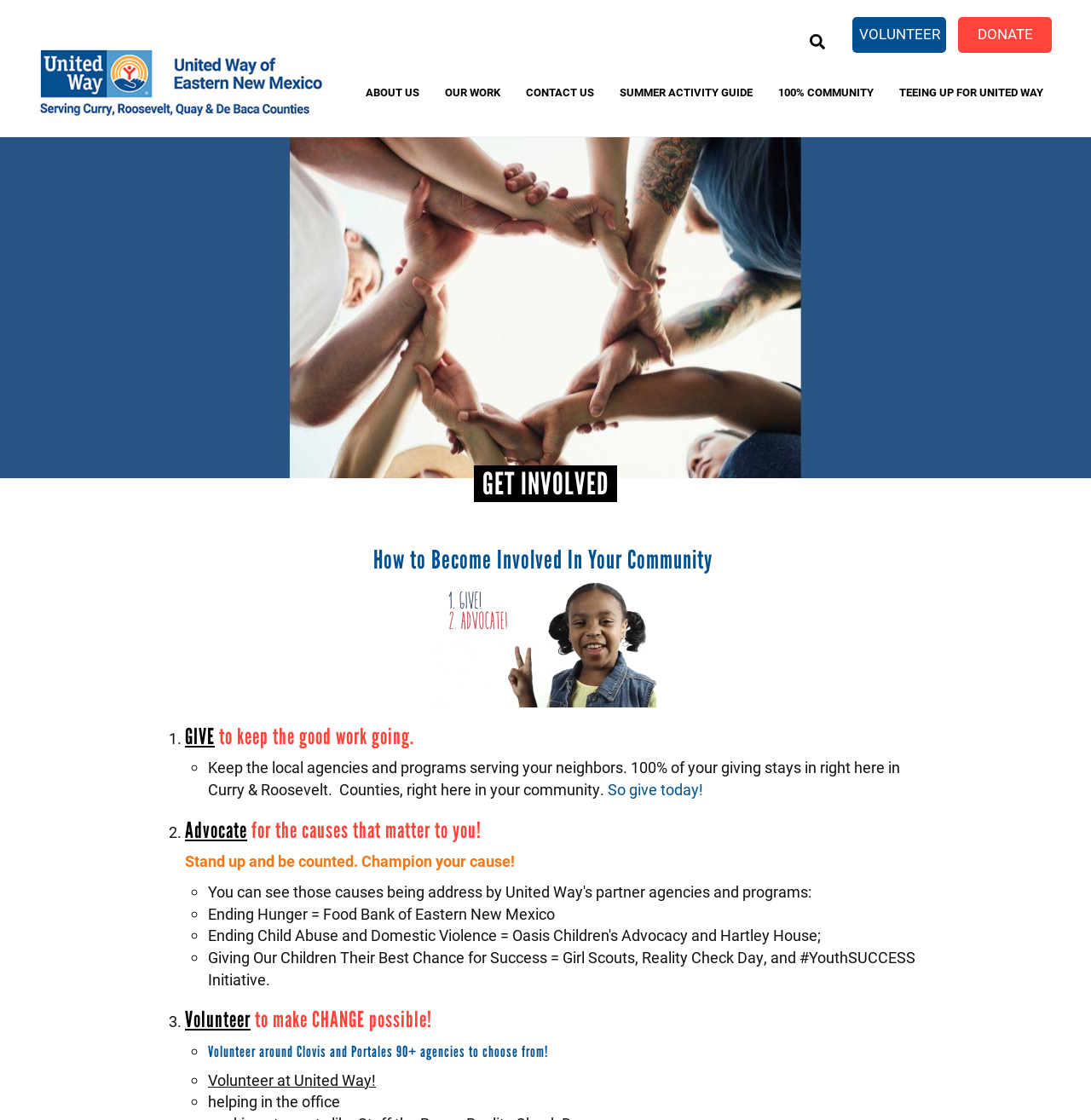Deliver a detailed narrative of the webpage's visual and textual elements.

The webpage is about getting involved in the community through United Way of Eastern New Mexico. At the top, there is a navigation menu with links to various sections, including "About Us", "Get Involved", "Our Work", and "Contact Us". Below the navigation menu, there is a search bar and a button to skip to the main content.

The main content is divided into sections, with headings and subheadings. The first section is titled "GET INVOLVED" and has three subheadings: "How to Become Involved In Your Community", "GIVE to keep the good work going", "Advocate for the causes that matter to you!", and "Volunteer to make CHANGE possible!". 

Under the "GIVE" section, there is a list with two items, each with a bullet point and a brief description. The first item is about keeping local agencies and programs serving the community, and the second item is about standing up and being counted for a cause.

Under the "Advocate" section, there are four items, each with a bullet point and a brief description. The items are about ending hunger, giving children their best chance for success, and two other initiatives.

Under the "Volunteer" section, there are three items, each with a bullet point and a brief description. The items are about volunteering around Clovis and Portales, volunteering at United Way, and helping in the office.

Throughout the page, there are links to various resources and initiatives, including a link to donate and a link to volunteer. There are also images, including a logo for United Way and an image for the "Home" link.